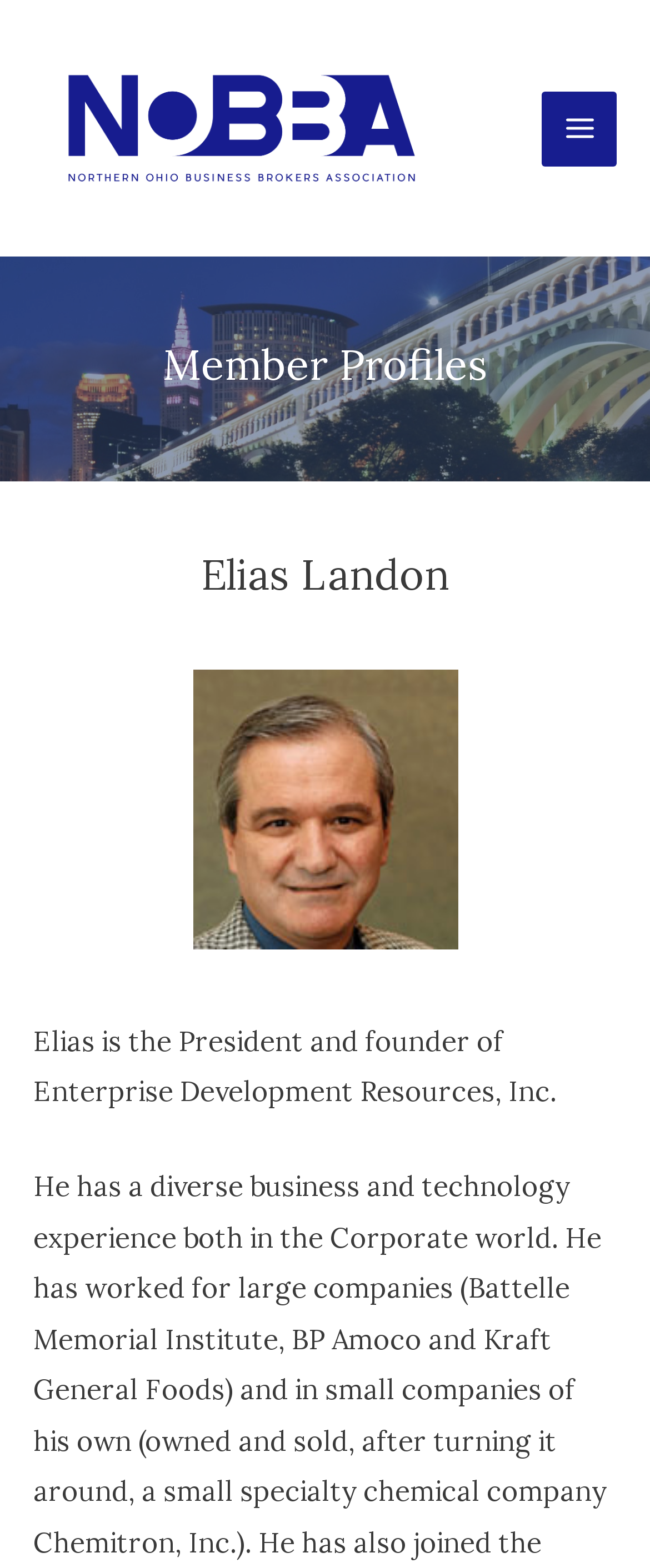Locate and provide the bounding box coordinates for the HTML element that matches this description: "alt="NOBBA"".

[0.051, 0.068, 0.692, 0.091]